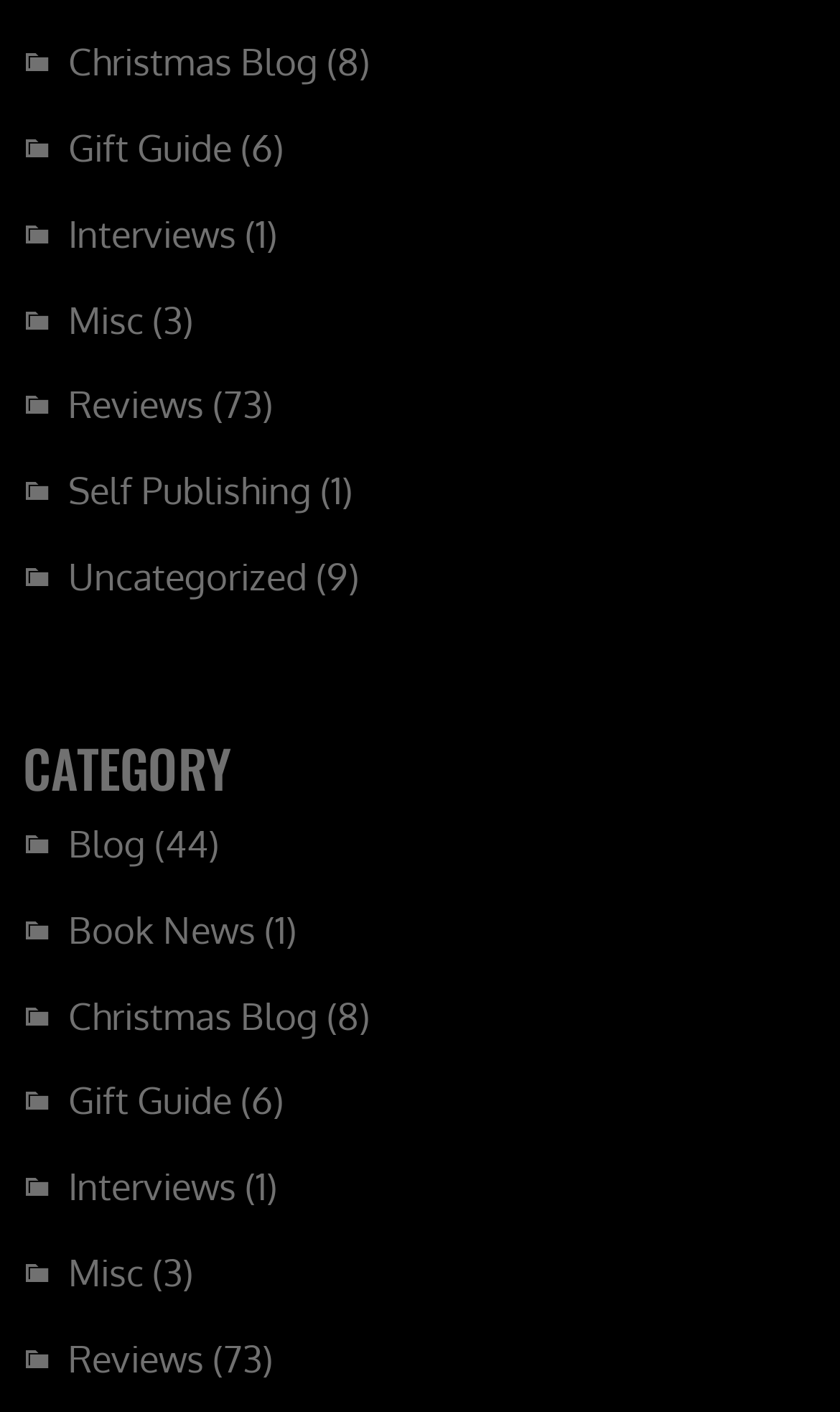Highlight the bounding box coordinates of the element that should be clicked to carry out the following instruction: "Read Reviews". The coordinates must be given as four float numbers ranging from 0 to 1, i.e., [left, top, right, bottom].

[0.027, 0.257, 0.243, 0.317]